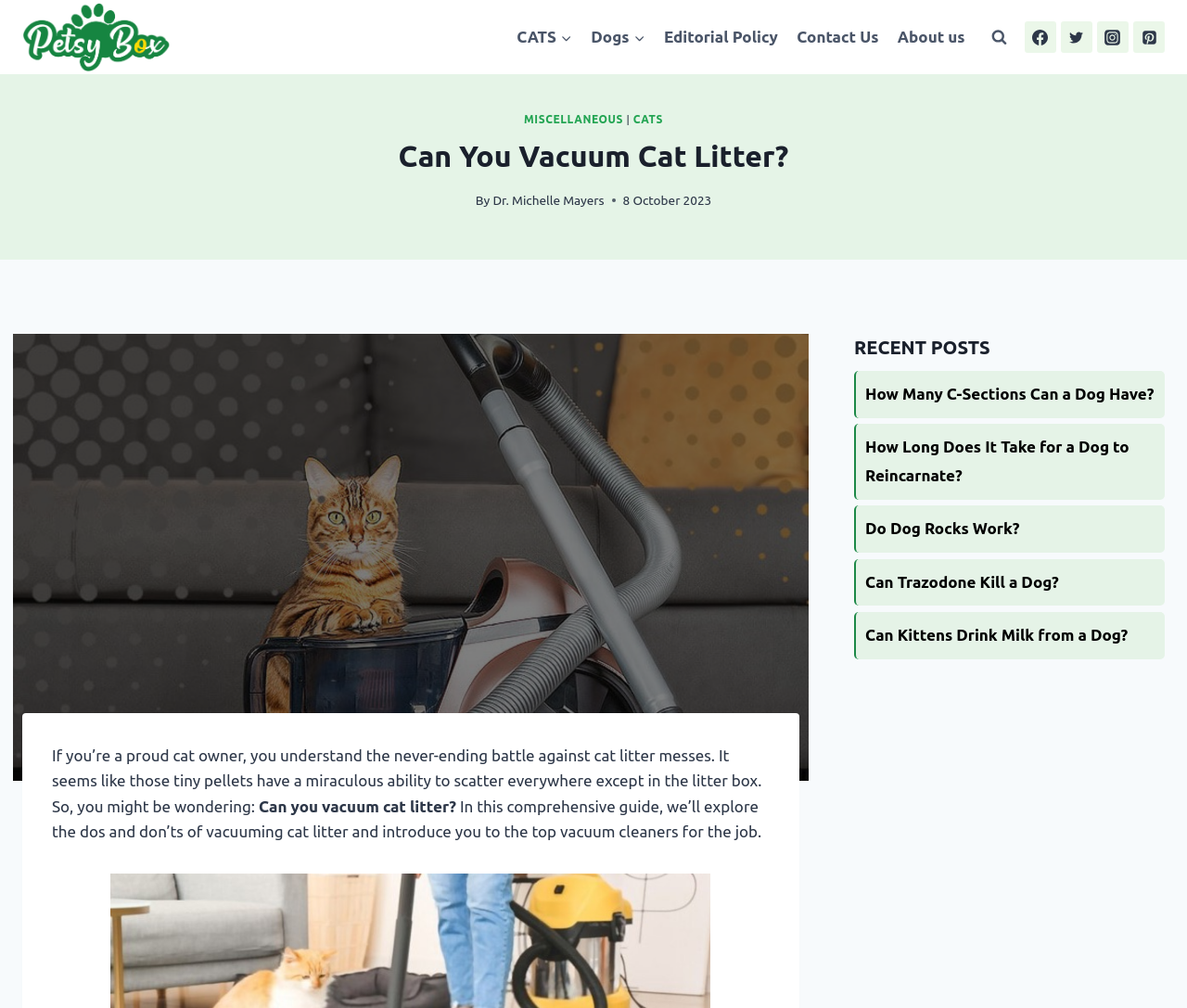Determine the bounding box for the HTML element described here: "Do Dog Rocks Work?". The coordinates should be given as [left, top, right, bottom] with each number being a float between 0 and 1.

[0.72, 0.502, 0.981, 0.548]